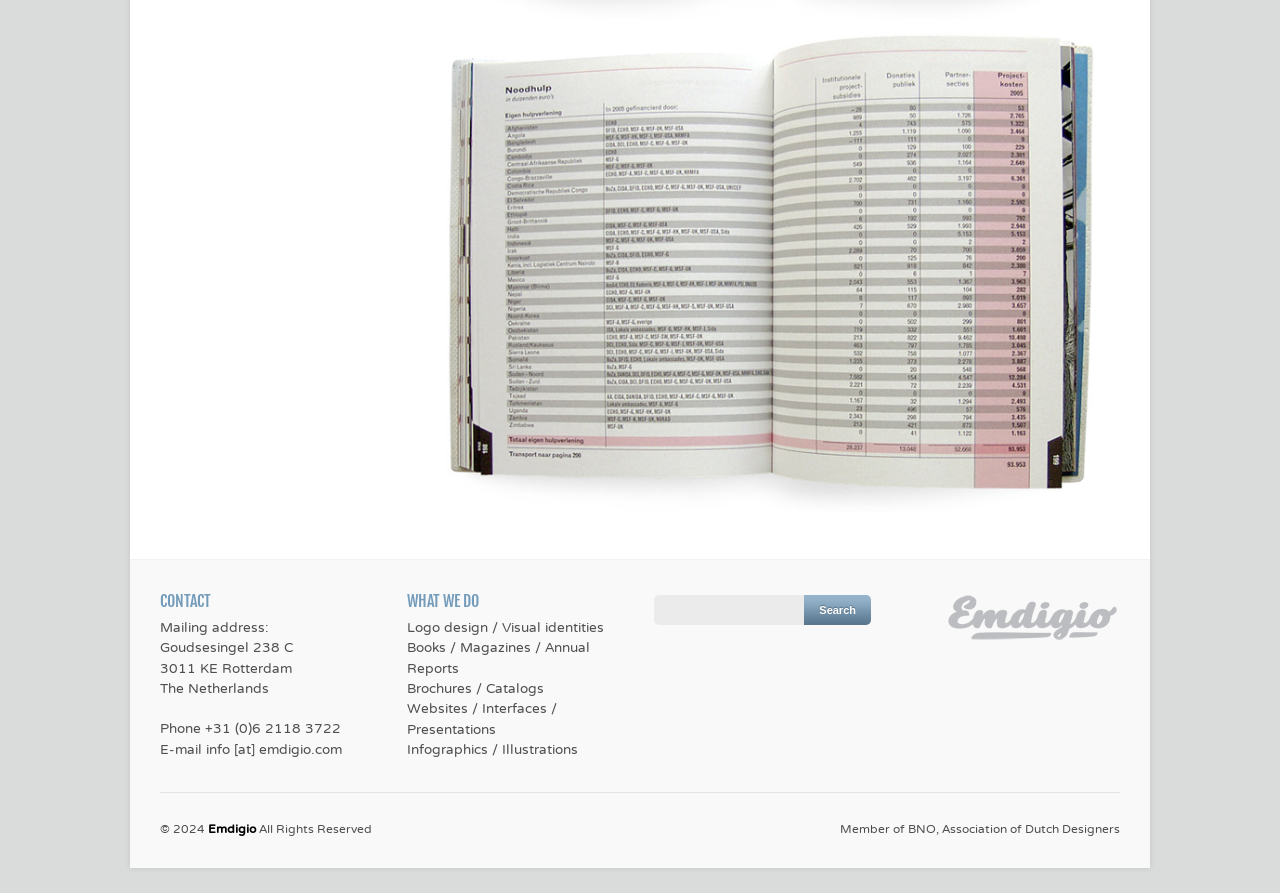Look at the image and give a detailed response to the following question: What is the purpose of the textbox?

The purpose of the textbox can be inferred from the 'Search' button next to it, which suggests that the textbox is used for searching something on the website.